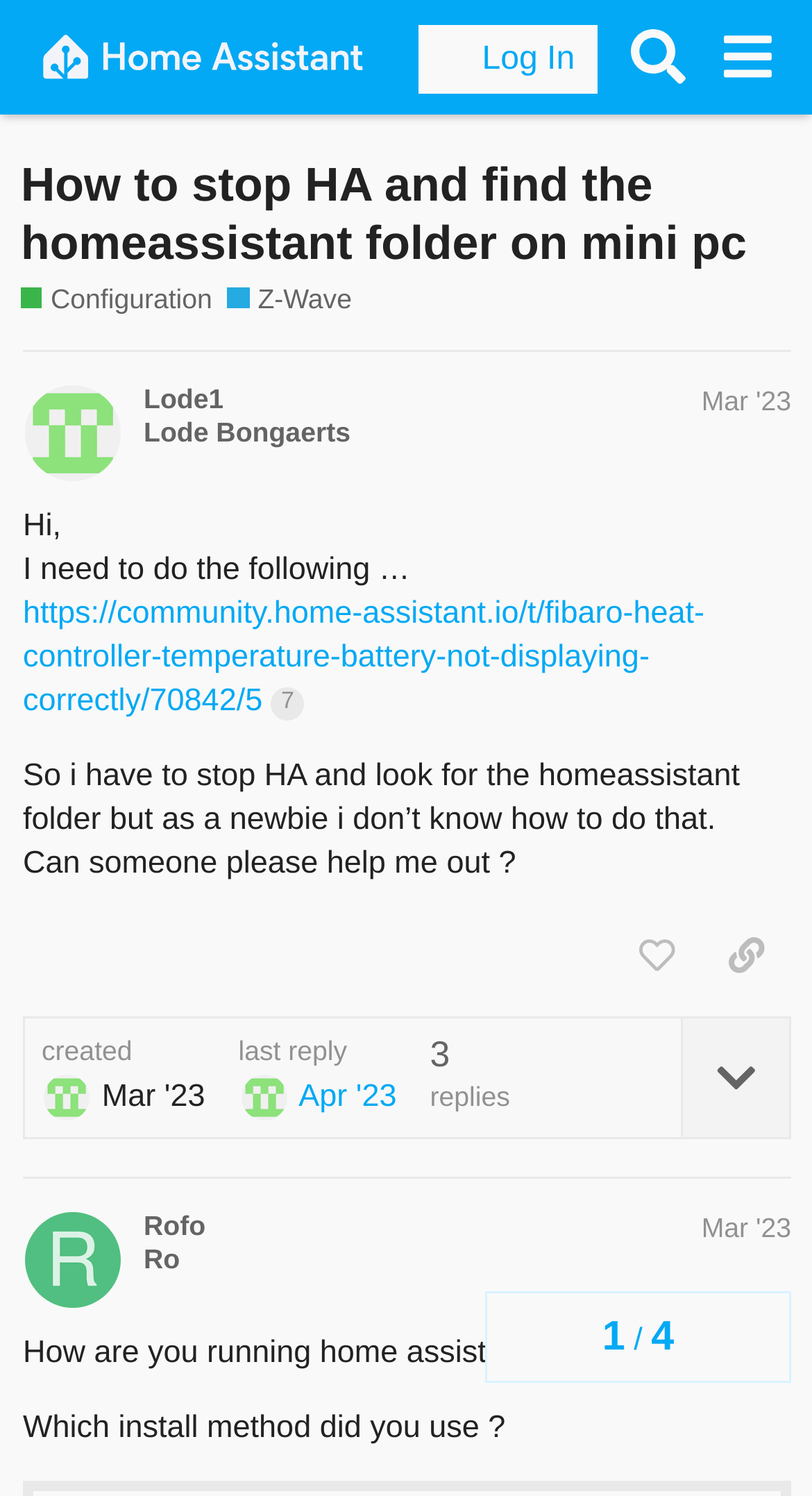Please answer the following question using a single word or phrase: 
What is the URL mentioned in the first post?

https://community.home-assistant.io/t/fibaro-heat-controller-temperature-battery-not-displaying-correctly/70842/5